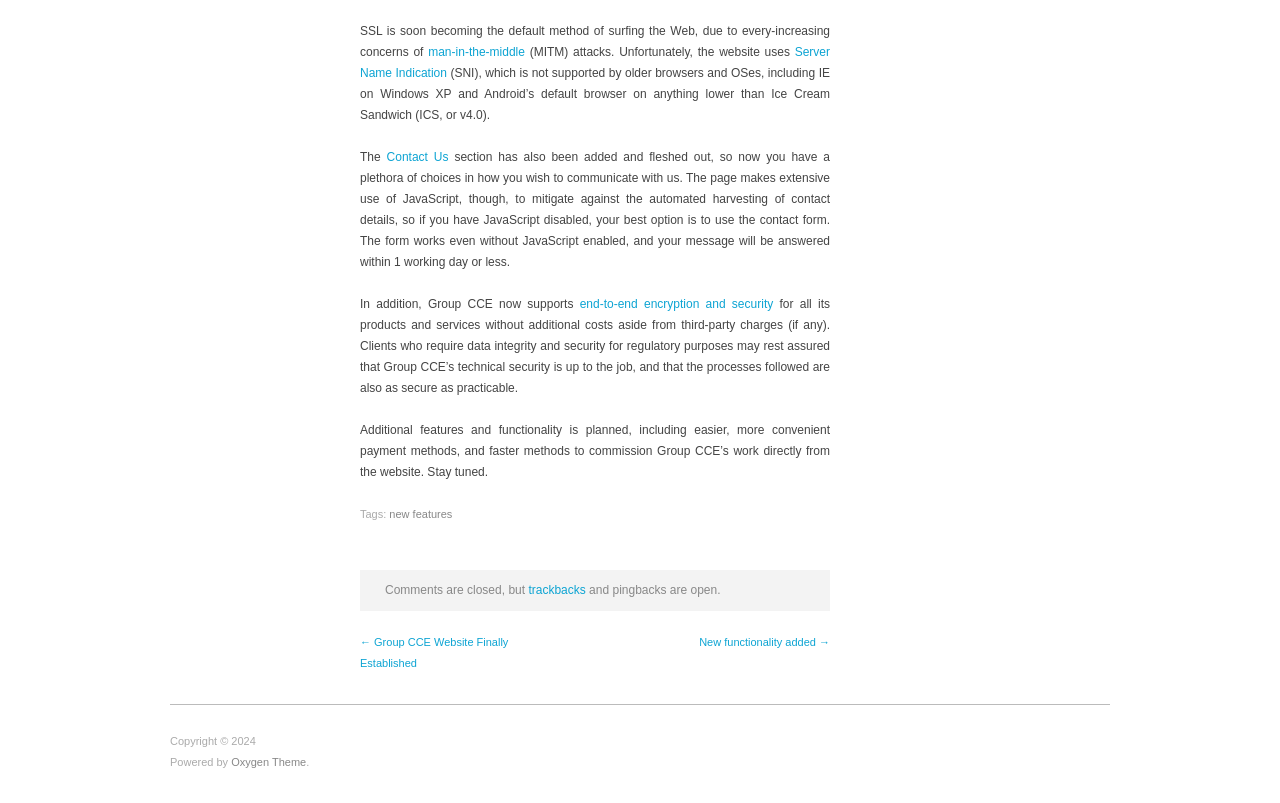Show the bounding box coordinates for the HTML element as described: "end-to-end encryption and security".

[0.448, 0.37, 0.604, 0.387]